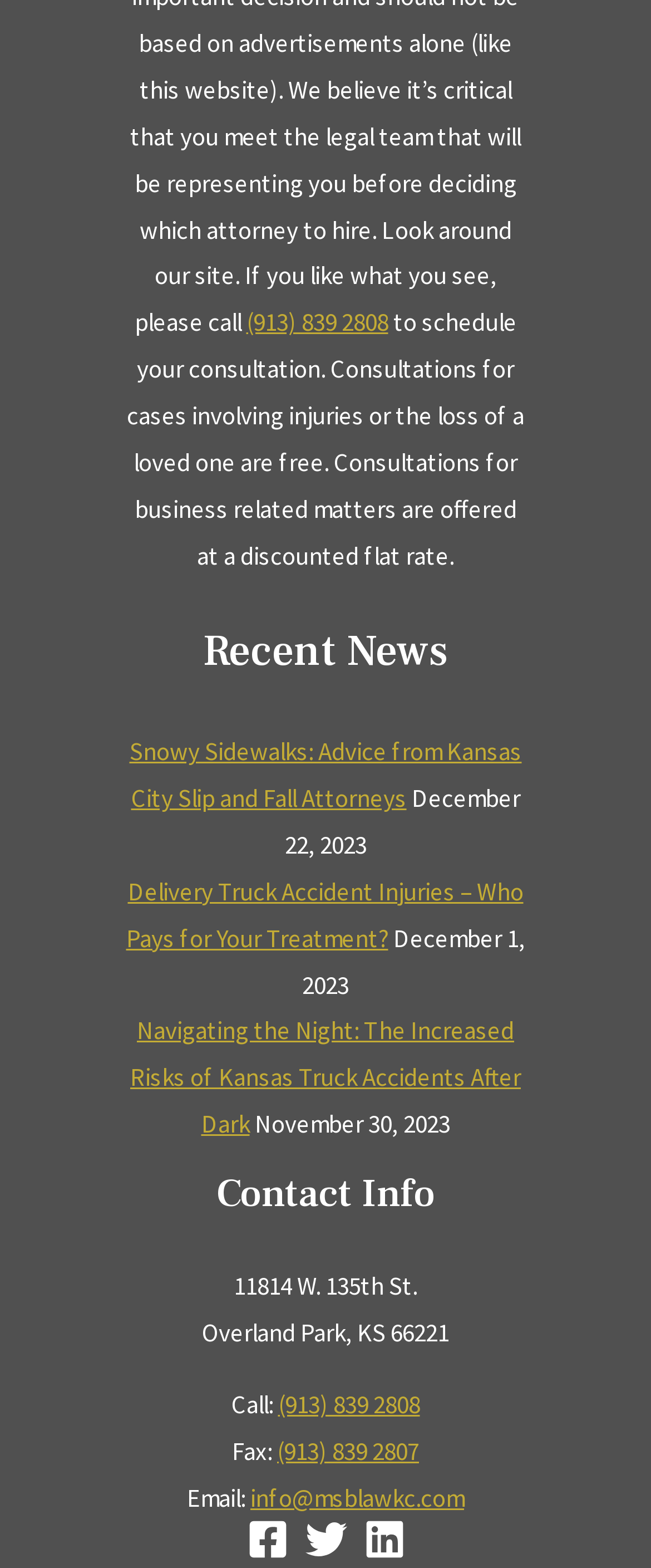Answer with a single word or phrase: 
What is the title of the news section?

Recent News